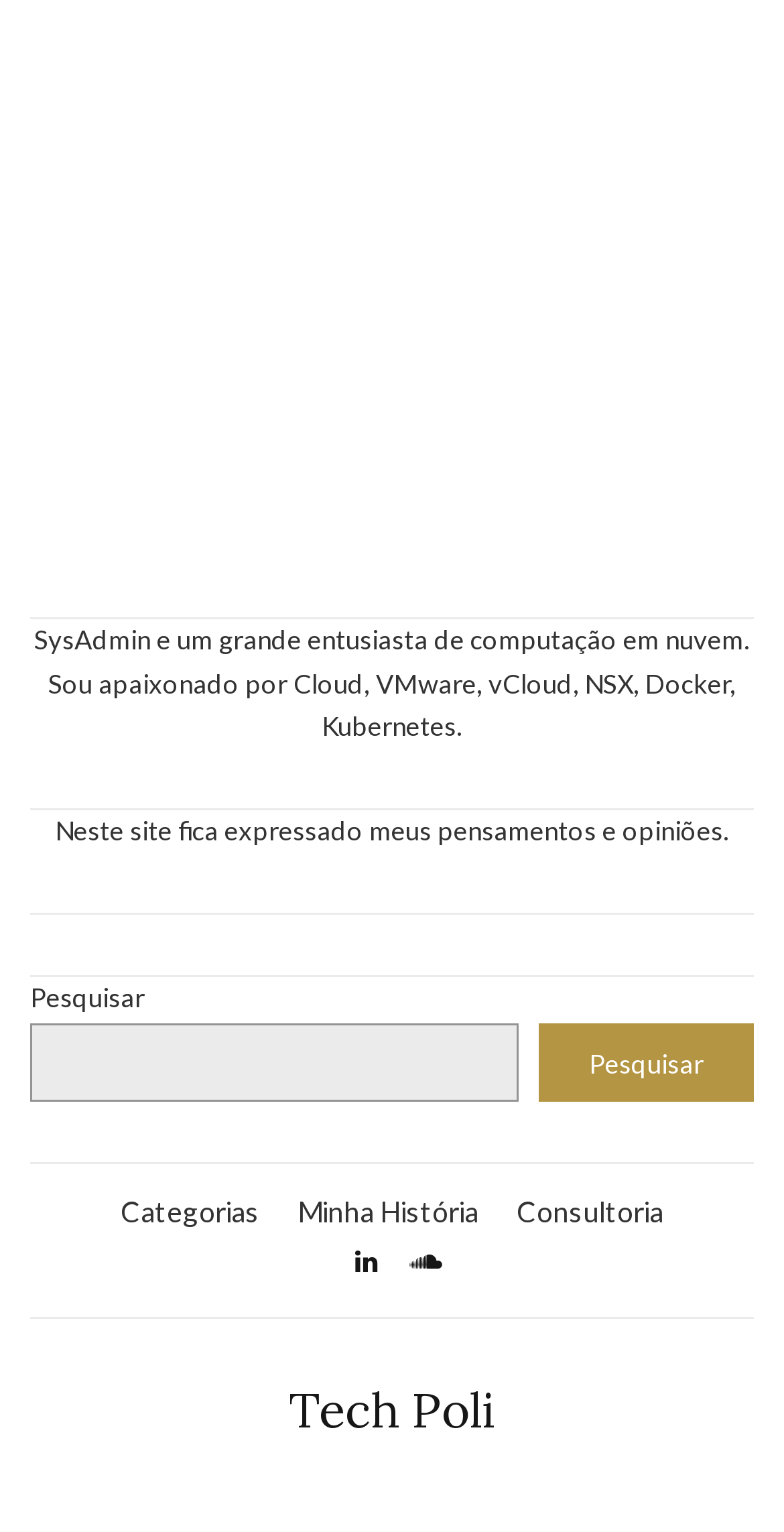Find the bounding box coordinates for the HTML element described as: "parent_node: Pesquisar name="s"". The coordinates should consist of four float values between 0 and 1, i.e., [left, top, right, bottom].

[0.038, 0.668, 0.662, 0.719]